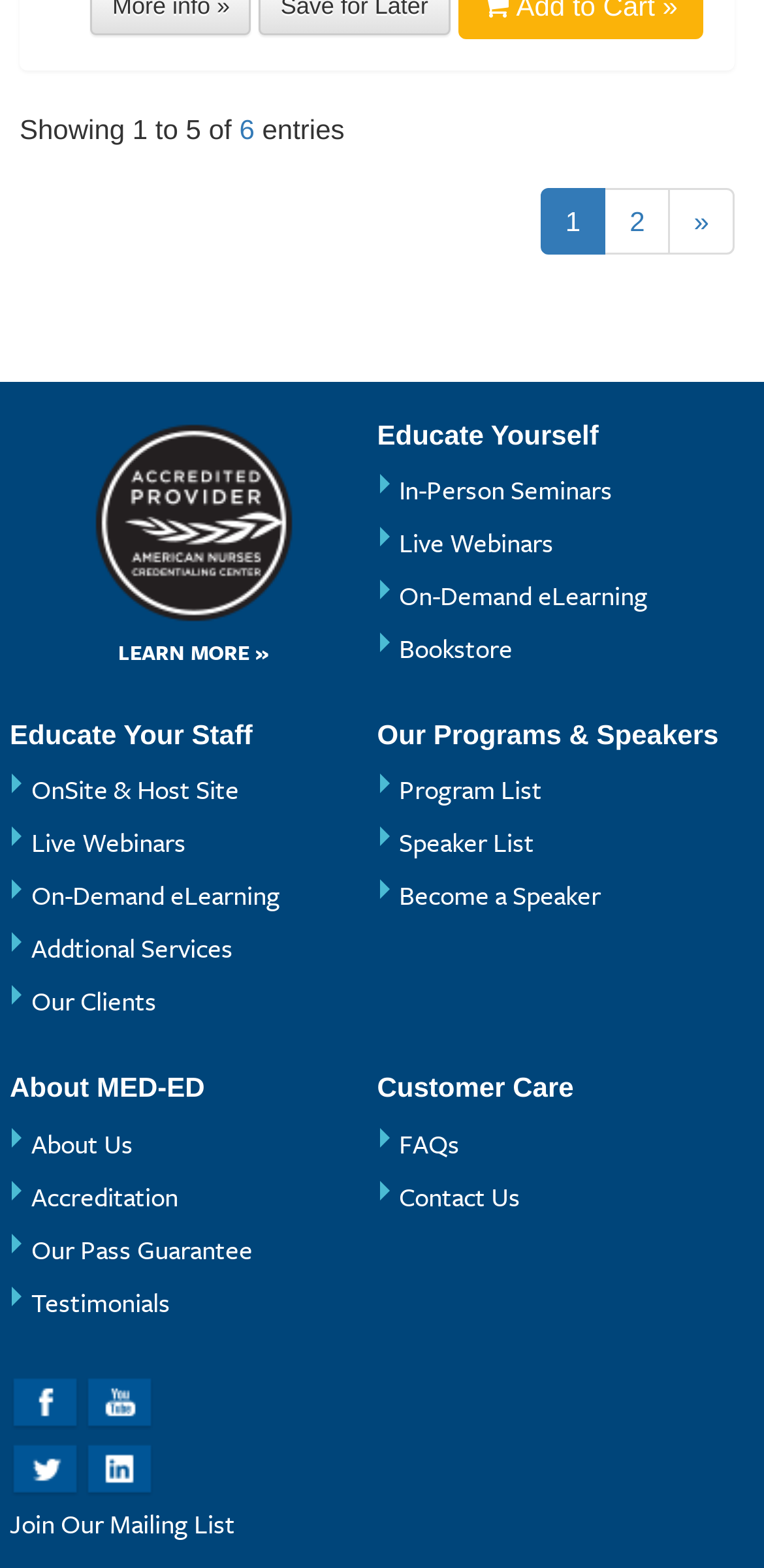Provide a single word or phrase to answer the given question: 
What is the topic of the 'Educate Yourself' heading?

Education